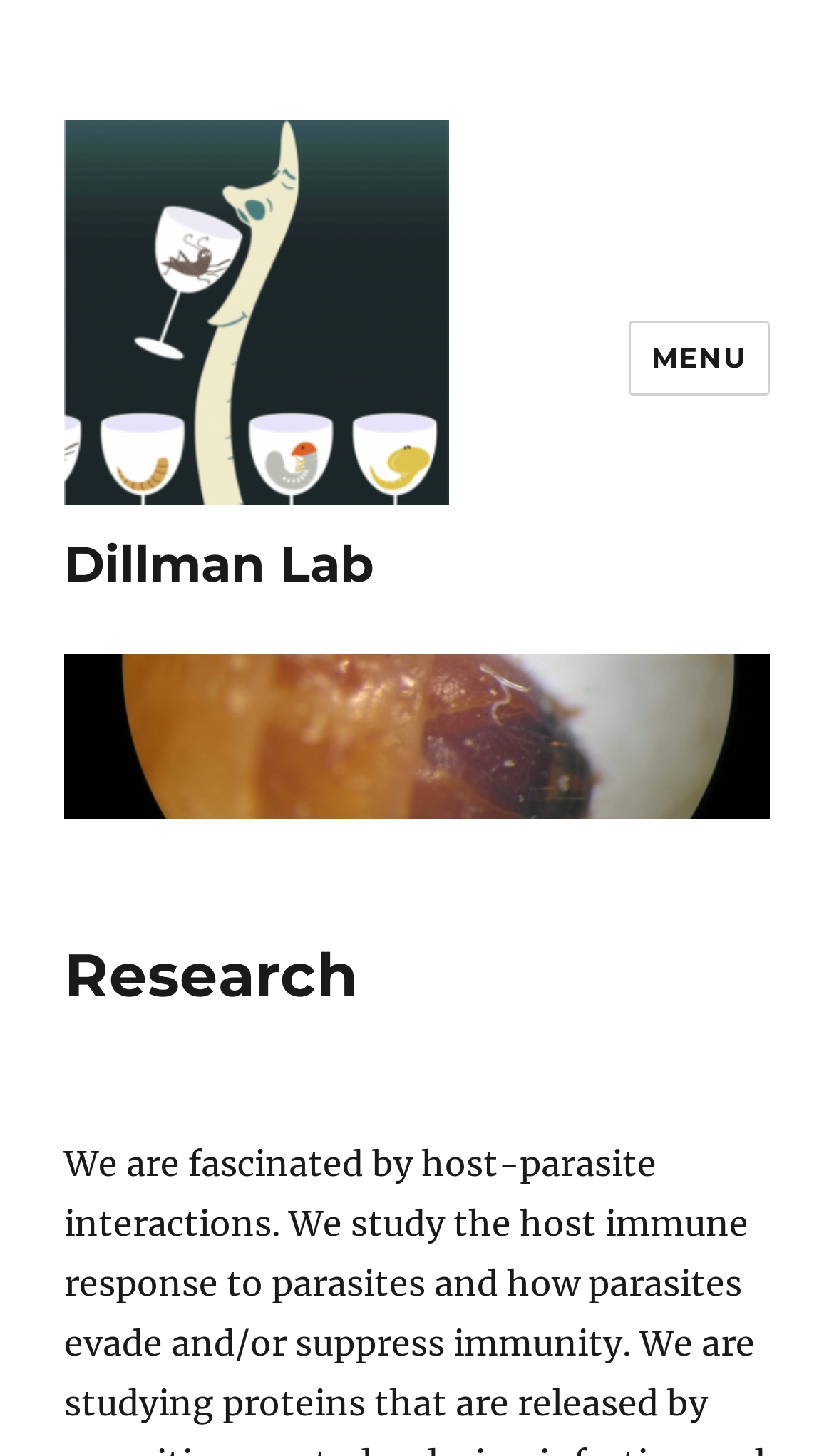Please find the bounding box coordinates in the format (top-left x, top-left y, bottom-right x, bottom-right y) for the given element description. Ensure the coordinates are floating point numbers between 0 and 1. Description: alt="Dillman Lab"

[0.077, 0.449, 0.923, 0.562]